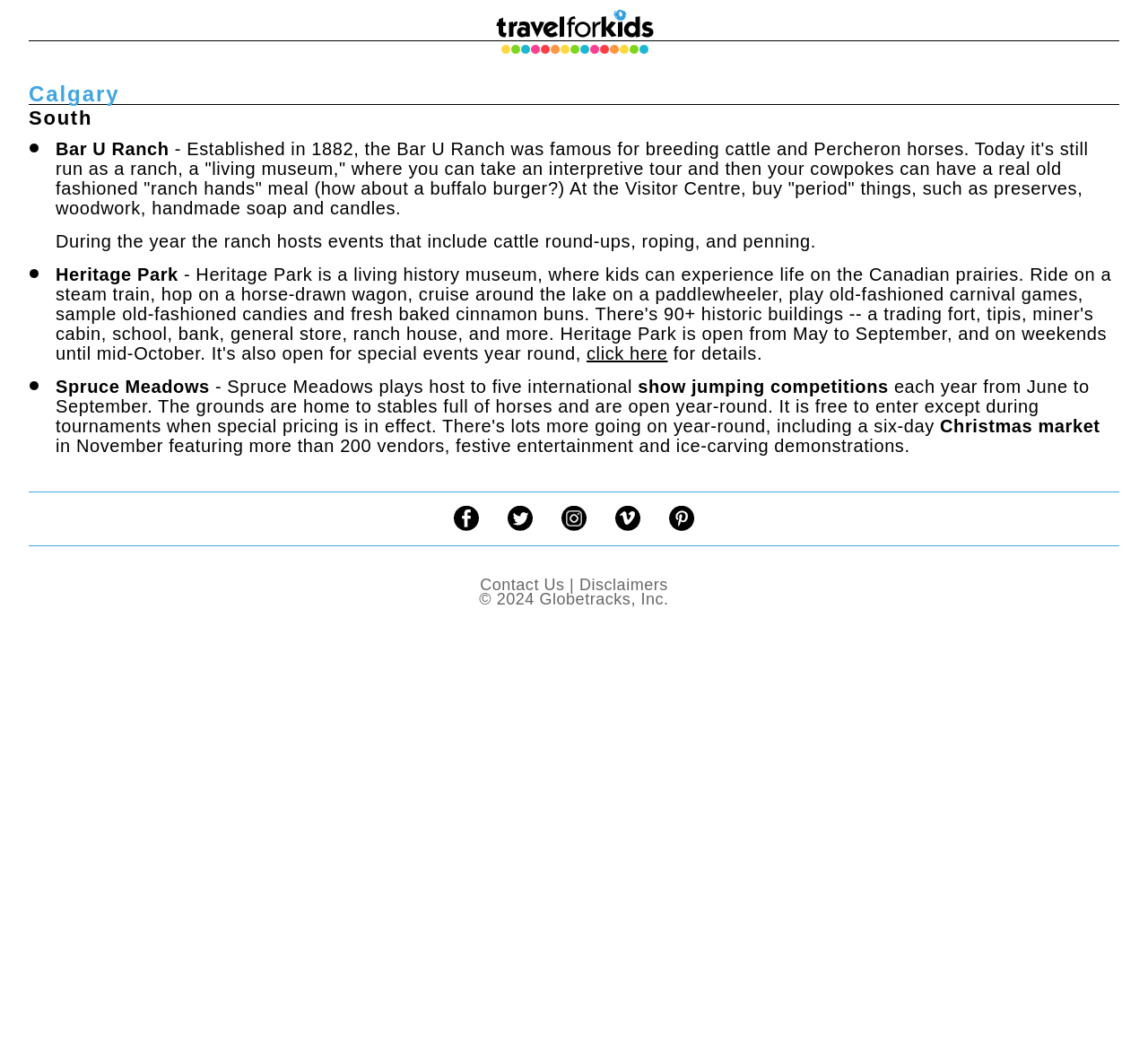Find the bounding box coordinates for the element described here: "alt="follow us on pinterest"".

[0.578, 0.496, 0.609, 0.51]